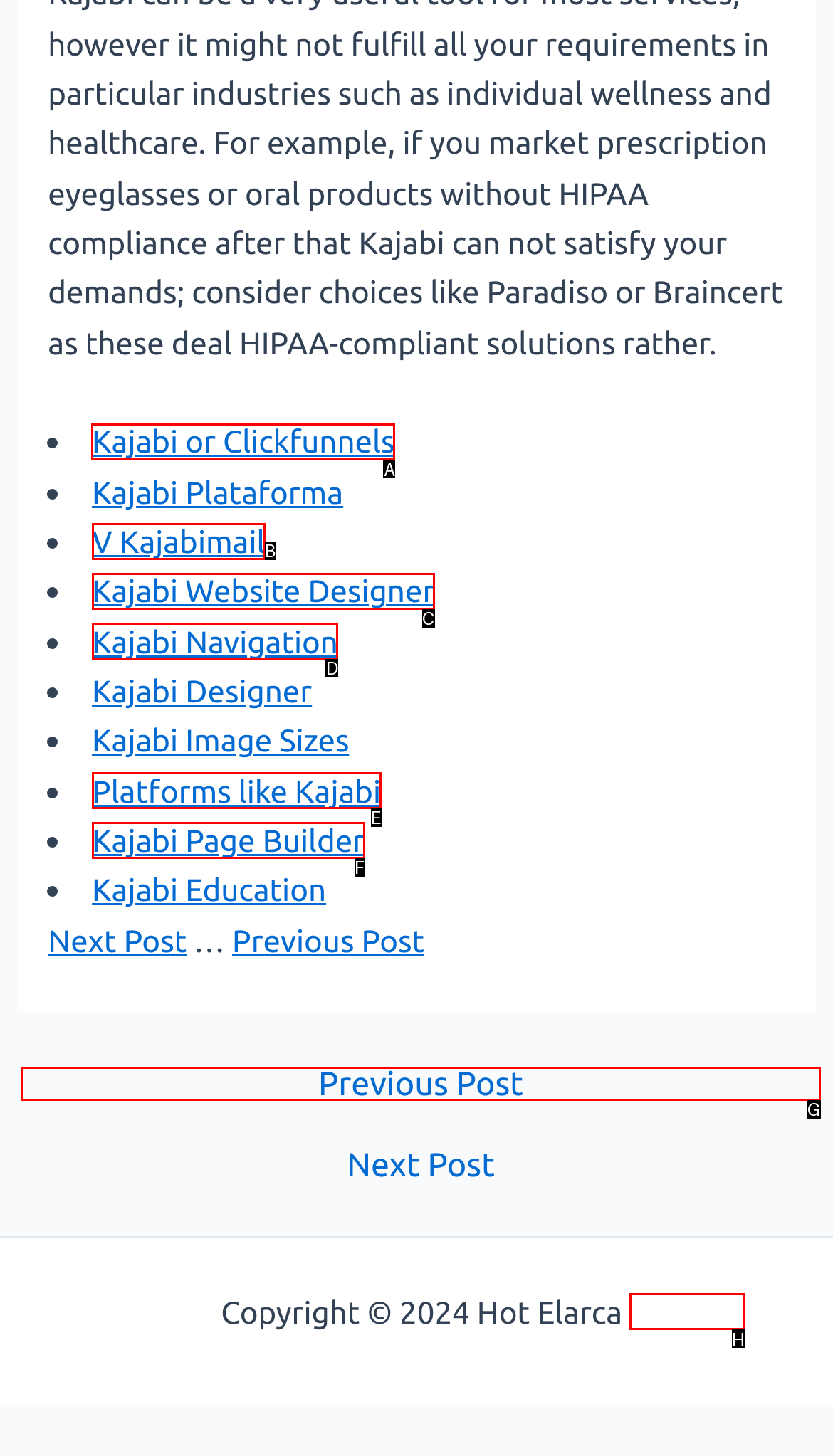Identify the letter of the option that should be selected to accomplish the following task: Click on Kajabi or Clickfunnels. Provide the letter directly.

A